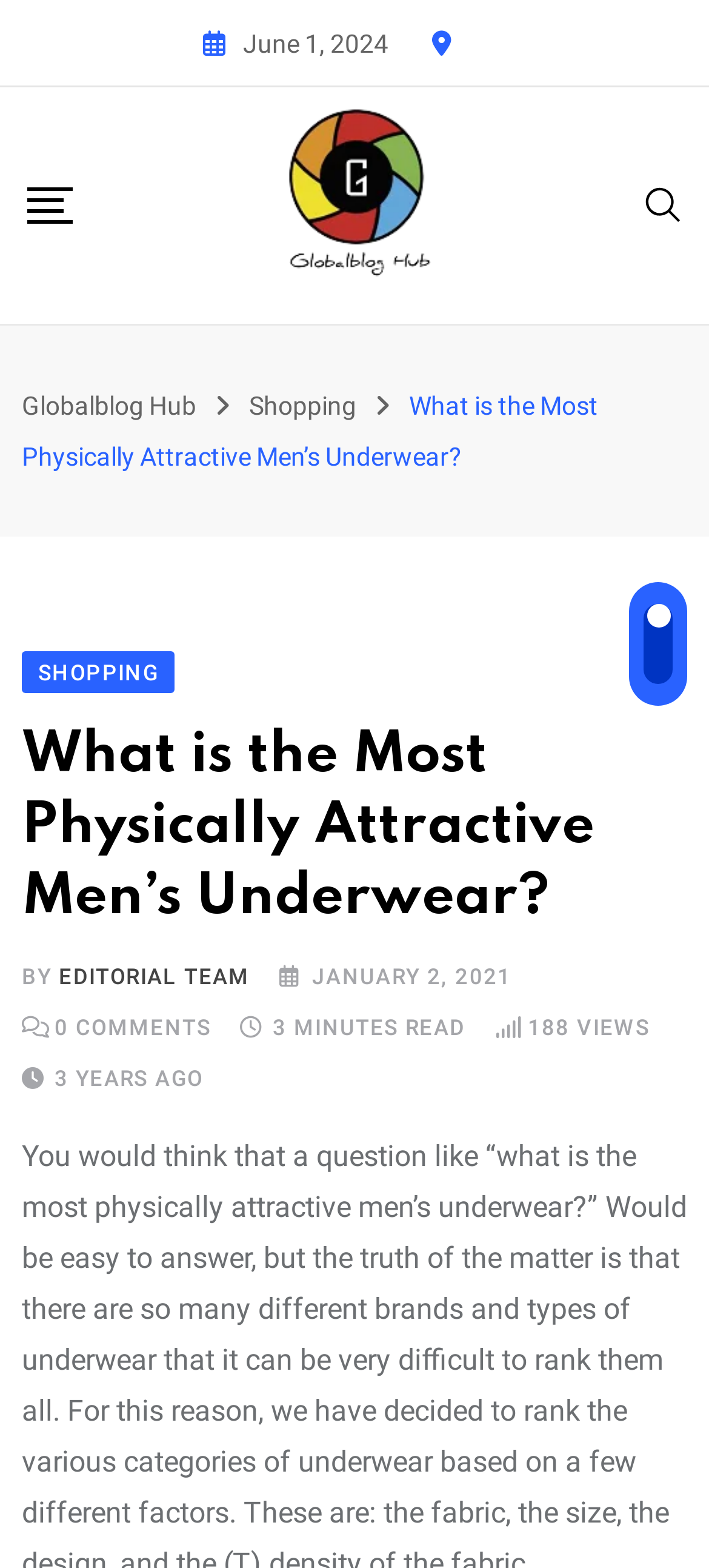Create a detailed description of the webpage's content and layout.

The webpage appears to be a blog article titled "What is the Most Physically Attractive Men's Underwear?" on the Globalblog Hub website. At the top-left corner, there is a logo of Globalblog Hub, accompanied by a link to the website's homepage. Below the logo, there is a horizontal navigation menu with links to "Shopping" and other sections.

The main content of the article is headed by a title "What is the Most Physically Attractive Men’s Underwear?" which is also a link to the article itself. The title is followed by a byline "BY EDITORIAL TEAM" and a publication date "JANUARY 2, 2021". 

On the top-right corner, there is a search icon with a link to the search function. Below the search icon, there is a placeholder canvas image that takes up most of the top section of the page.

The article's metadata is displayed below the title, including the number of comments (no comments are shown), the reading time (3 minutes), and the number of views (188). The article was published 3 years ago.

There are no other images on the page besides the logo, search icon, and the placeholder canvas. The overall structure of the page is organized, with clear headings and concise text.